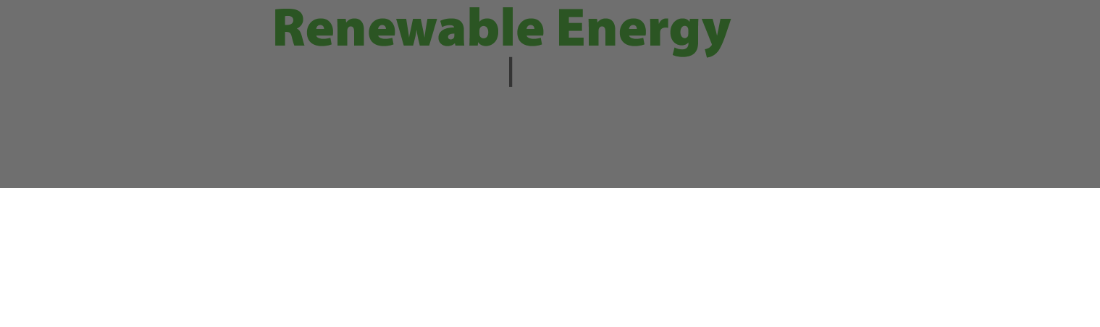What is the purpose of the header design?
Using the visual information, reply with a single word or short phrase.

to attract attention